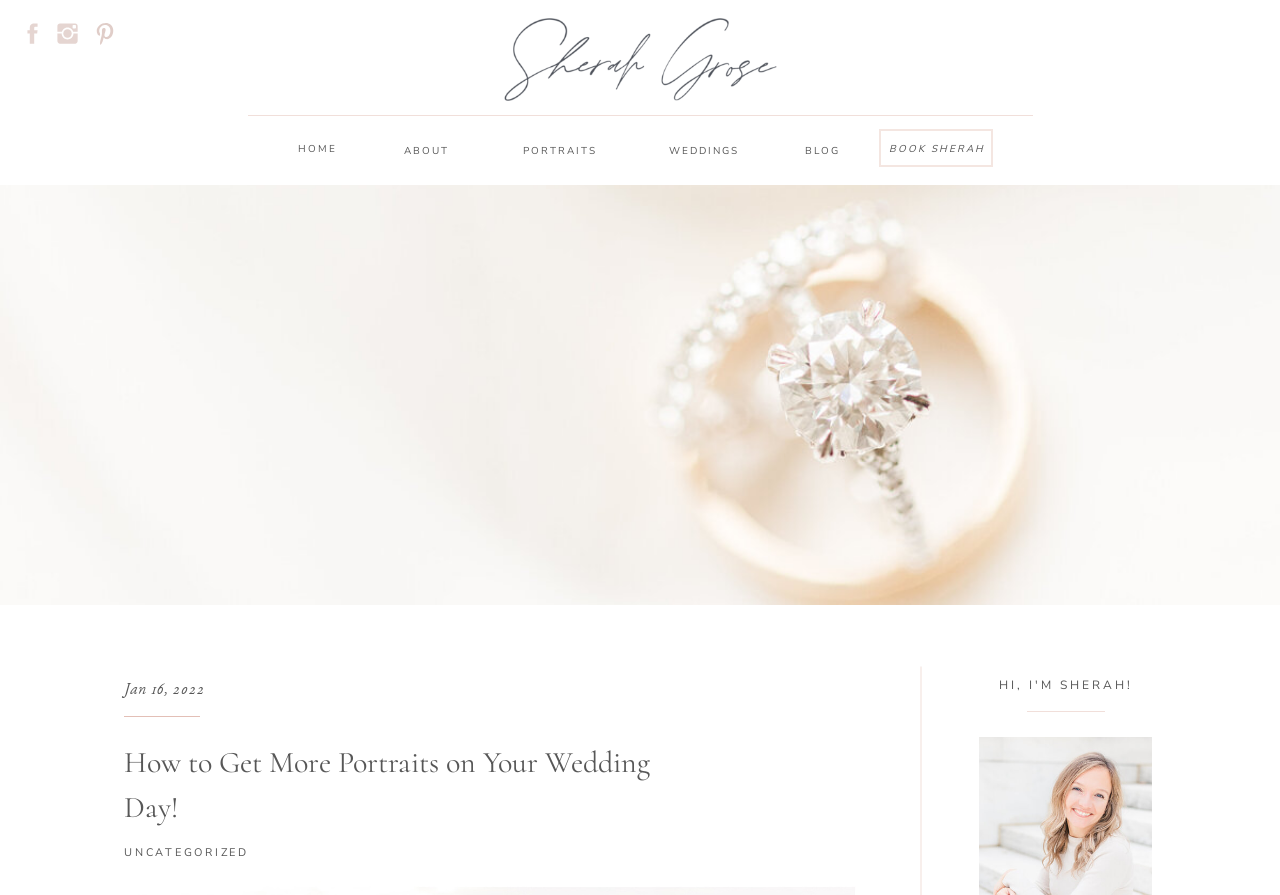Please predict the bounding box coordinates of the element's region where a click is necessary to complete the following instruction: "go to blog page". The coordinates should be represented by four float numbers between 0 and 1, i.e., [left, top, right, bottom].

[0.626, 0.159, 0.659, 0.179]